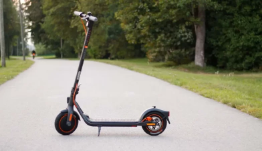What type of setting is depicted in the image?
Please answer the question with as much detail as possible using the screenshot.

The image features a lush landscape with green foliage and trees, which indicates a serene outdoor setting, likely a park or a trail, that is conducive to relaxation and recreation.